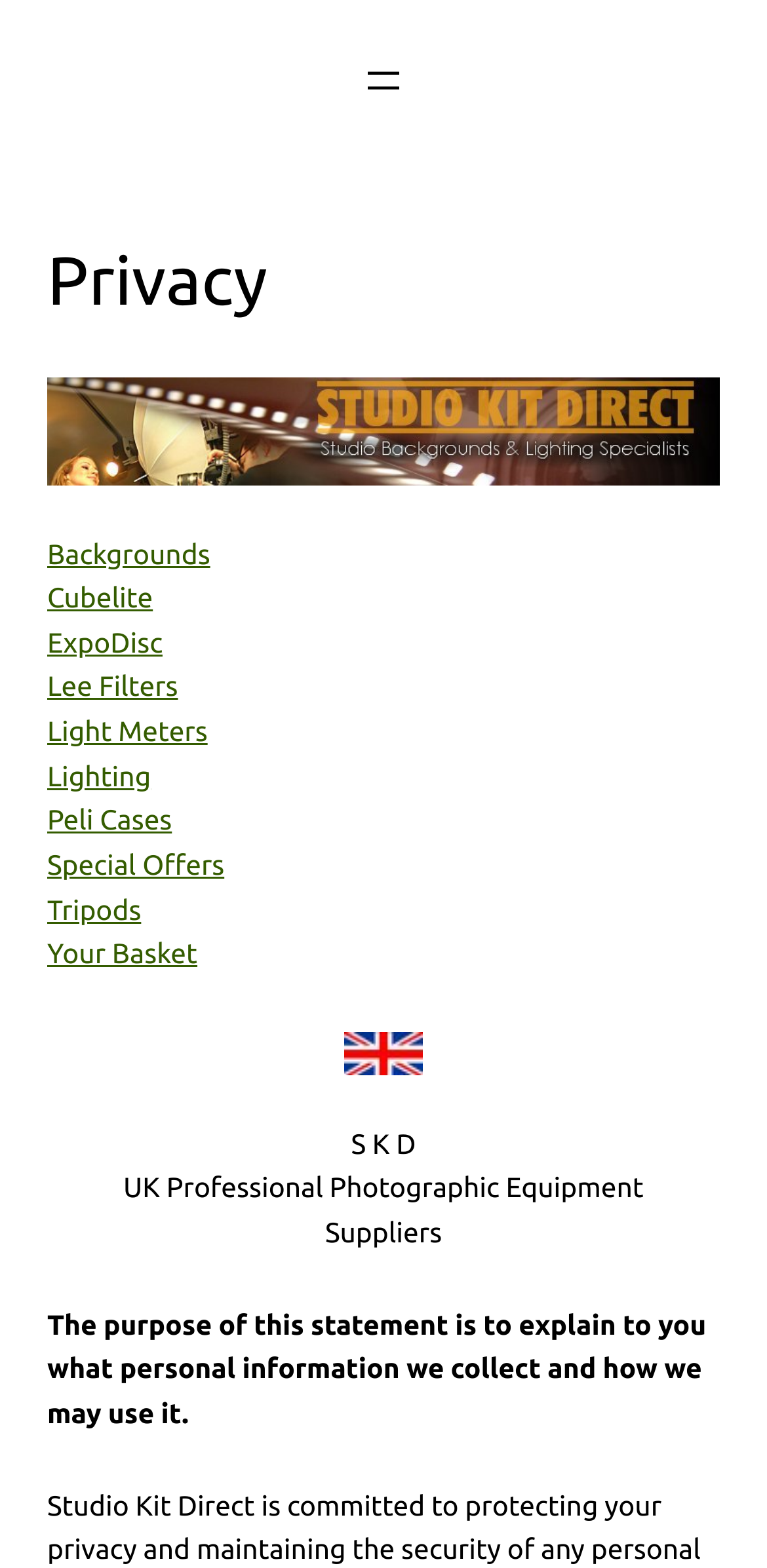Identify the bounding box coordinates of the part that should be clicked to carry out this instruction: "View Special Offers".

[0.062, 0.542, 0.292, 0.562]